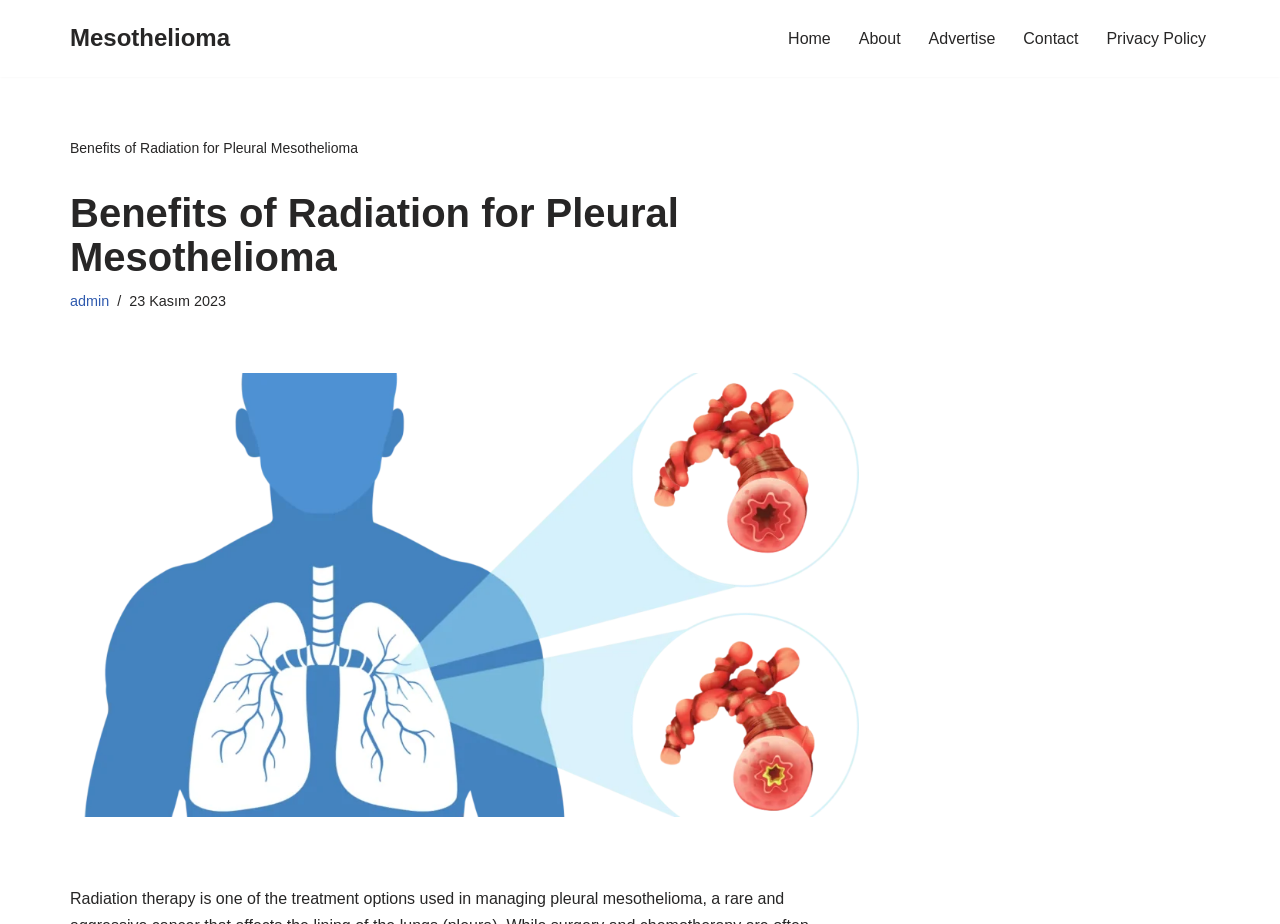Please locate the bounding box coordinates for the element that should be clicked to achieve the following instruction: "go to home page". Ensure the coordinates are given as four float numbers between 0 and 1, i.e., [left, top, right, bottom].

[0.616, 0.027, 0.649, 0.056]